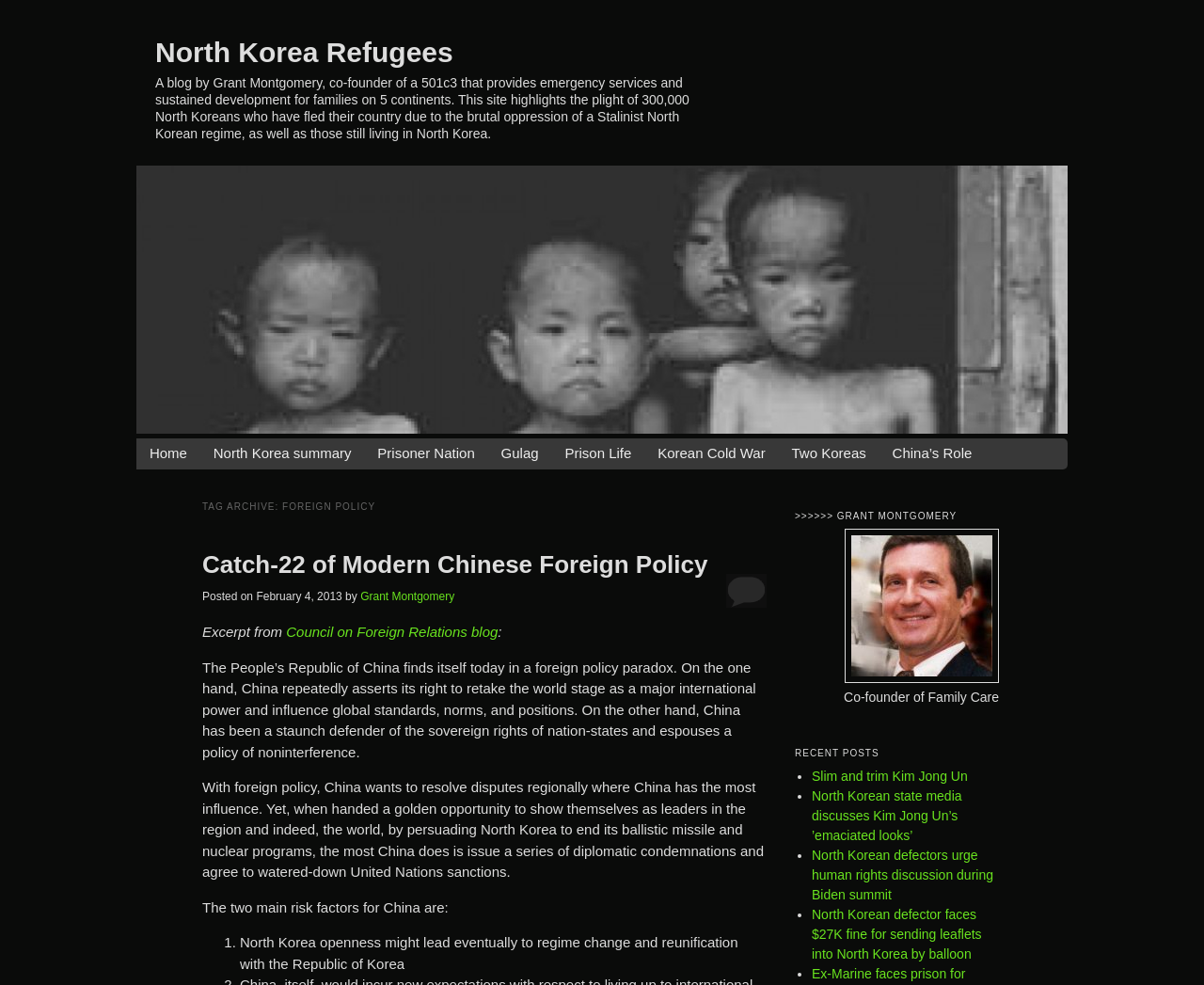Please find and generate the text of the main header of the webpage.

TAG ARCHIVE: FOREIGN POLICY